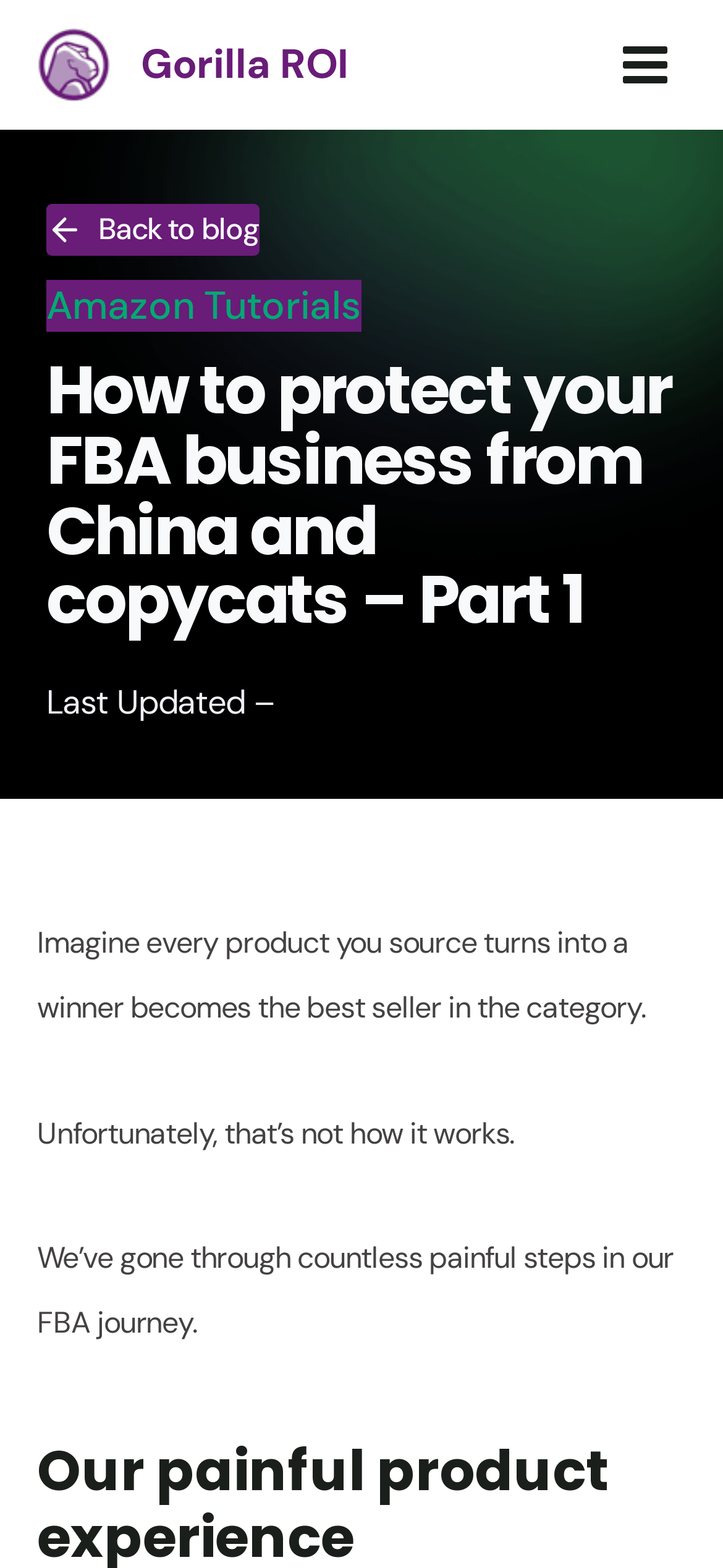Extract the text of the main heading from the webpage.

How to protect your FBA business from China and copycats – Part 1